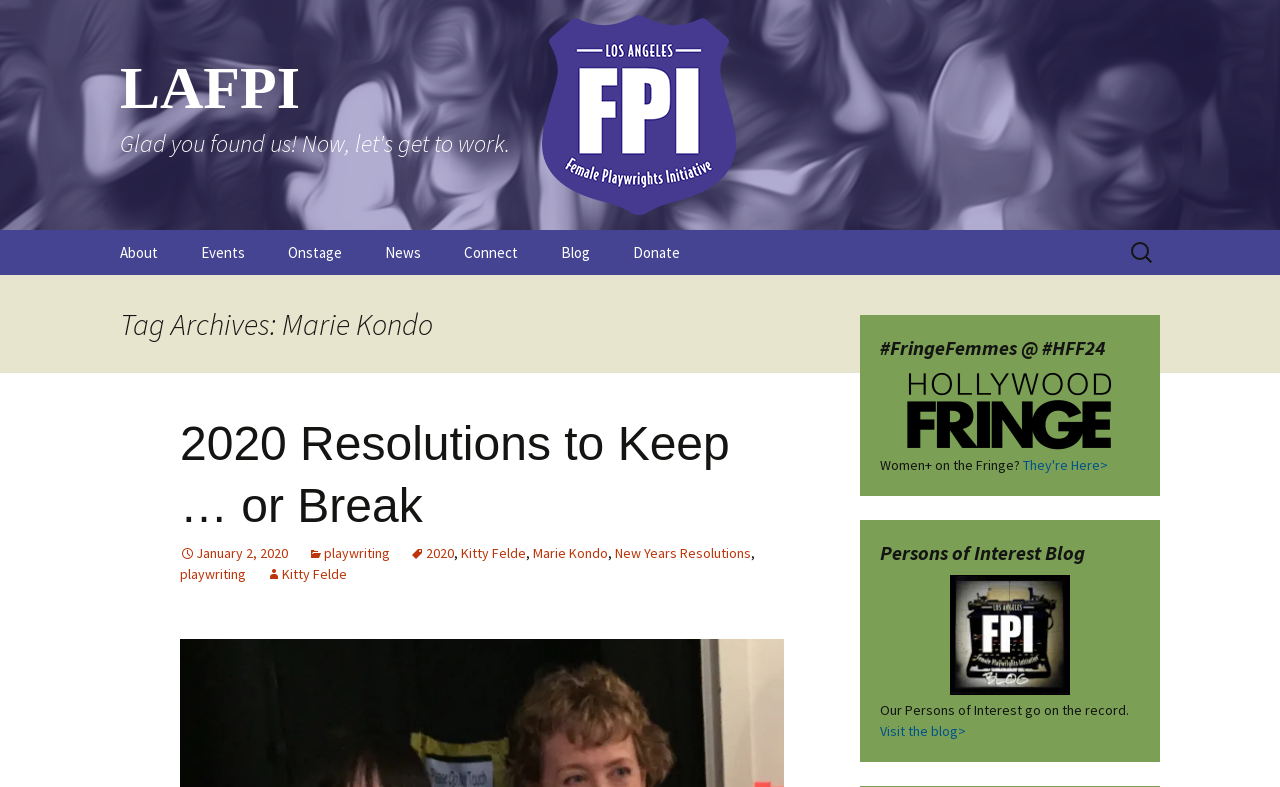Please specify the bounding box coordinates for the clickable region that will help you carry out the instruction: "Read about 2020 Resolutions to Keep … or Break".

[0.141, 0.53, 0.57, 0.676]